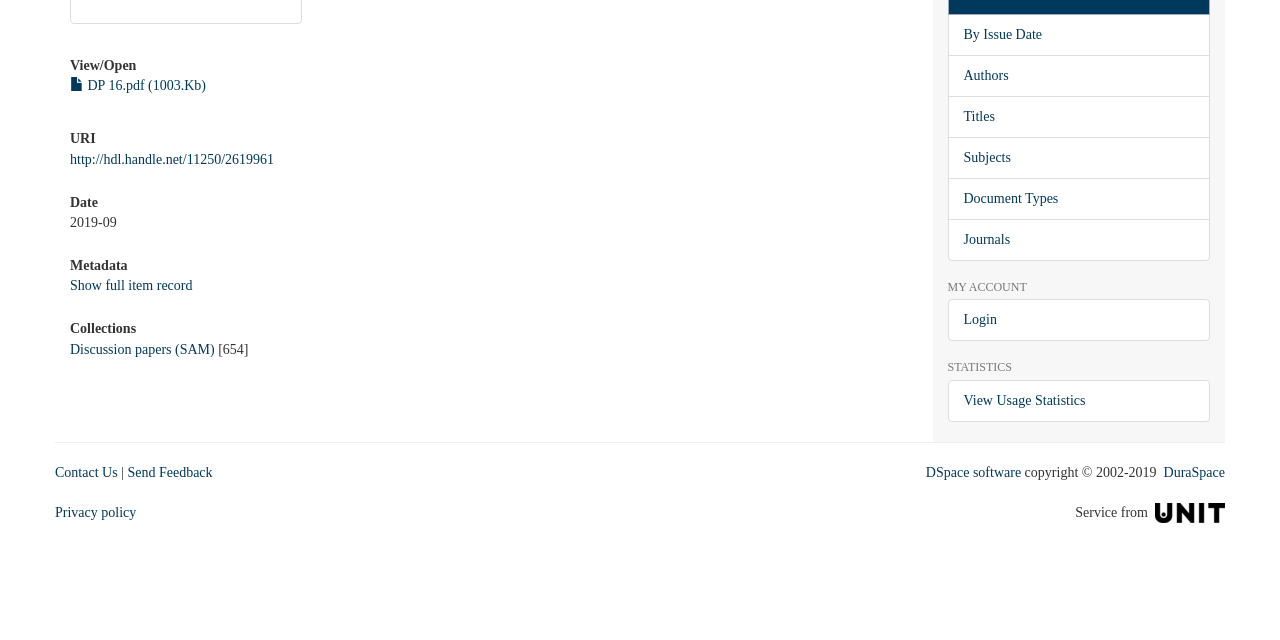Given the description of the UI element: "DP 16.pdf (1003.Kb)", predict the bounding box coordinates in the form of [left, top, right, bottom], with each value being a float between 0 and 1.

[0.055, 0.122, 0.161, 0.146]